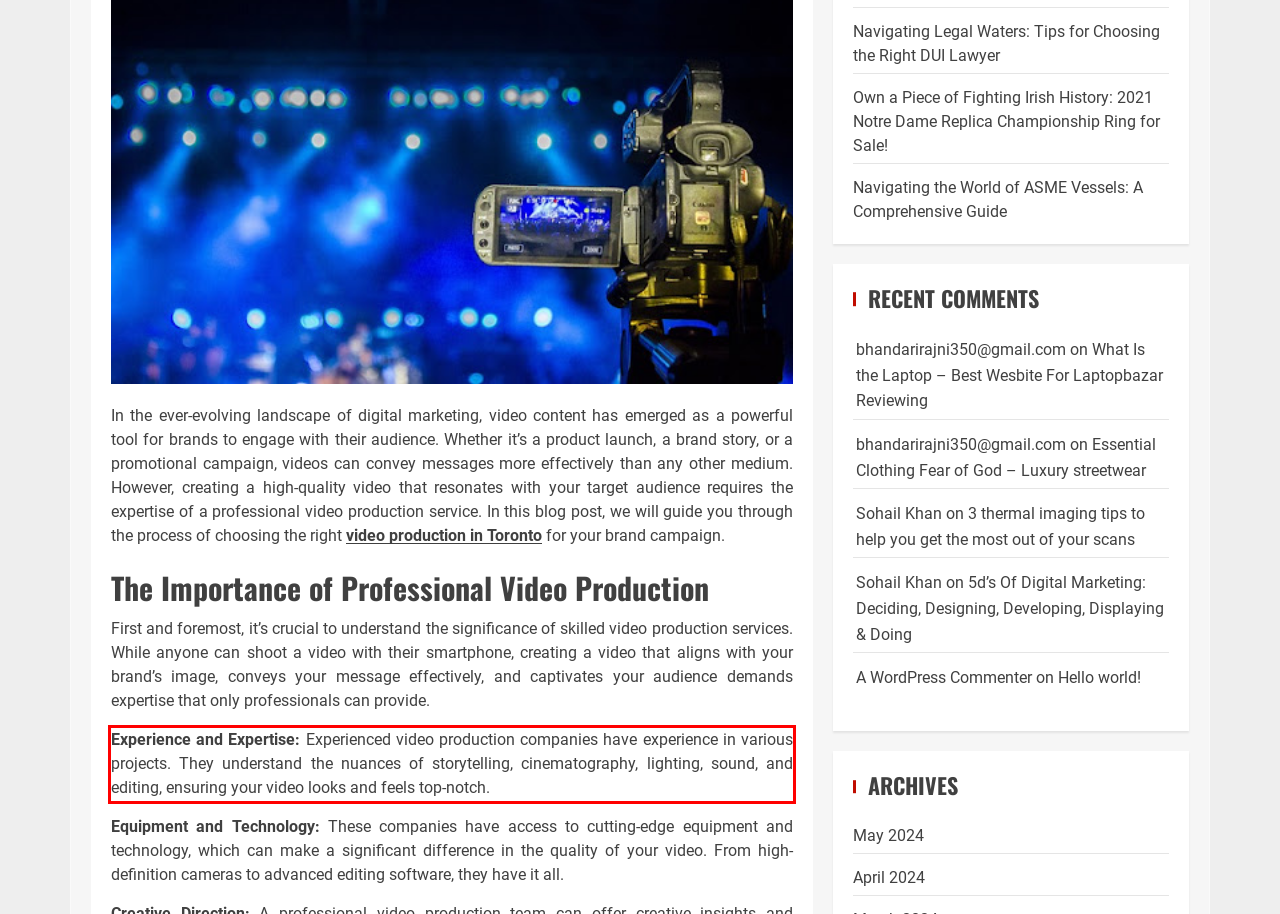You are presented with a webpage screenshot featuring a red bounding box. Perform OCR on the text inside the red bounding box and extract the content.

Experience and Expertise: Experienced video production companies have experience in various projects. They understand the nuances of storytelling, cinematography, lighting, sound, and editing, ensuring your video looks and feels top-notch.